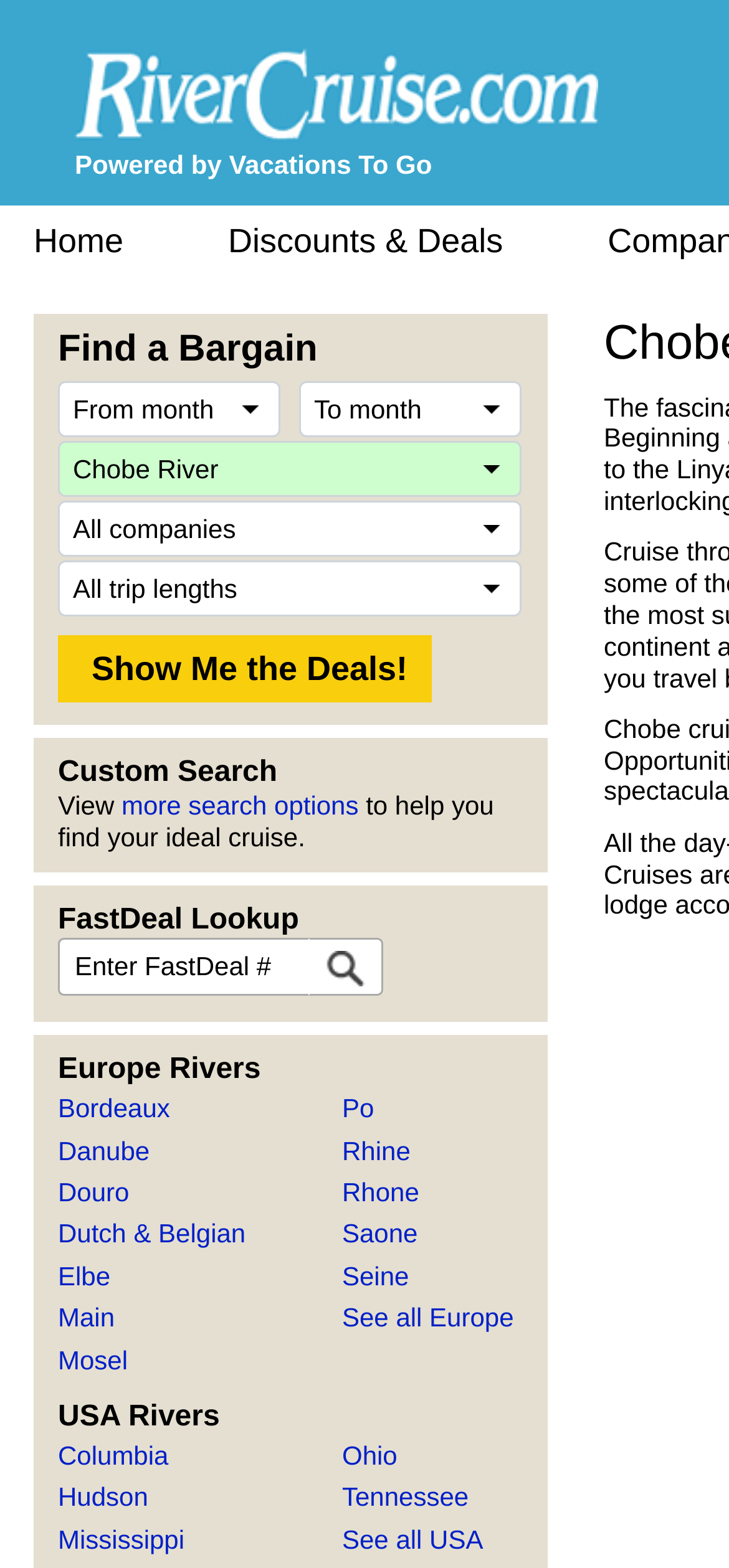Answer this question in one word or a short phrase: What is the purpose of the 'FastDeal Lookup' feature?

To find a cruise